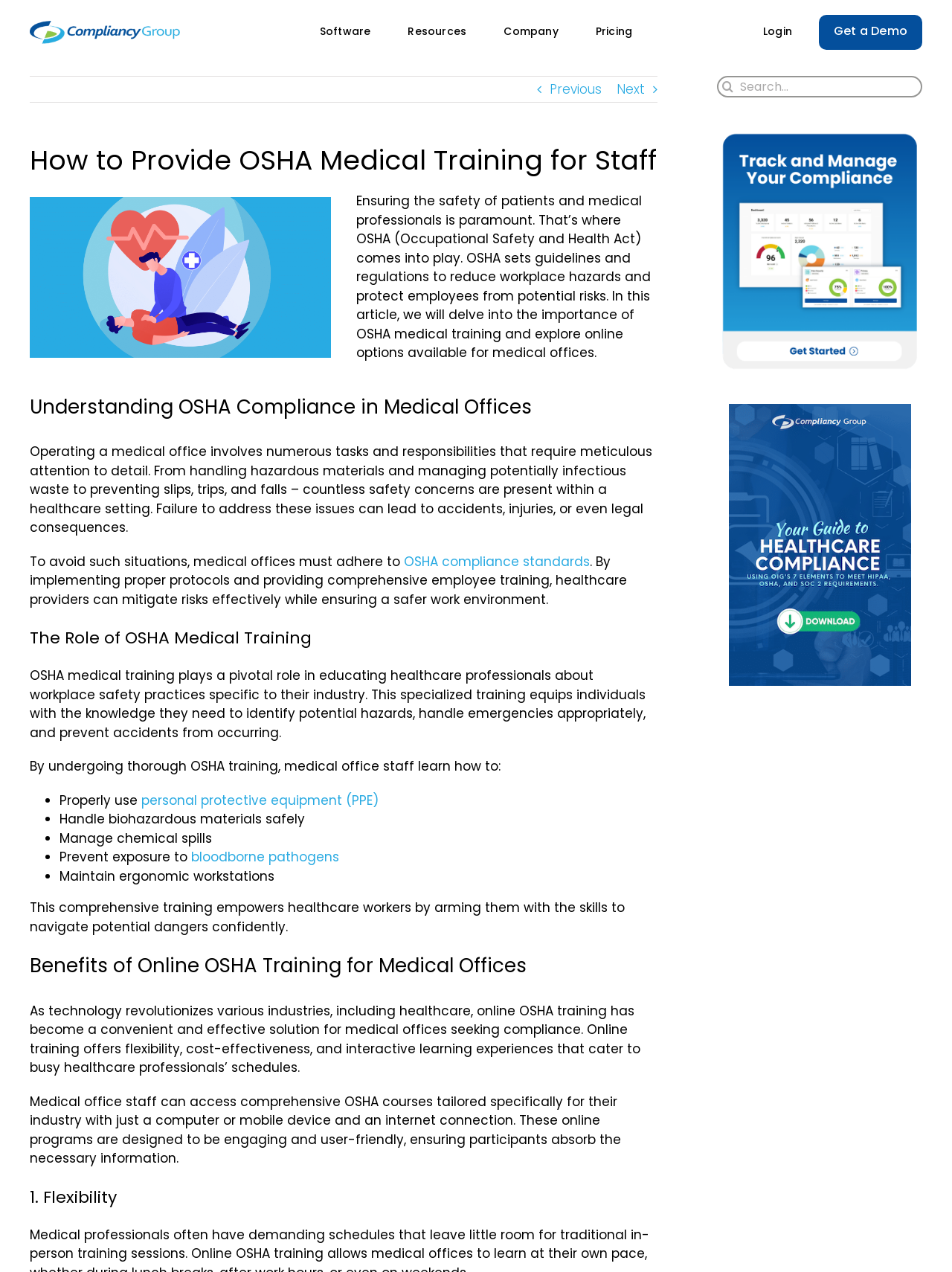Identify the headline of the webpage and generate its text content.

How to Provide OSHA Medical Training for Staff